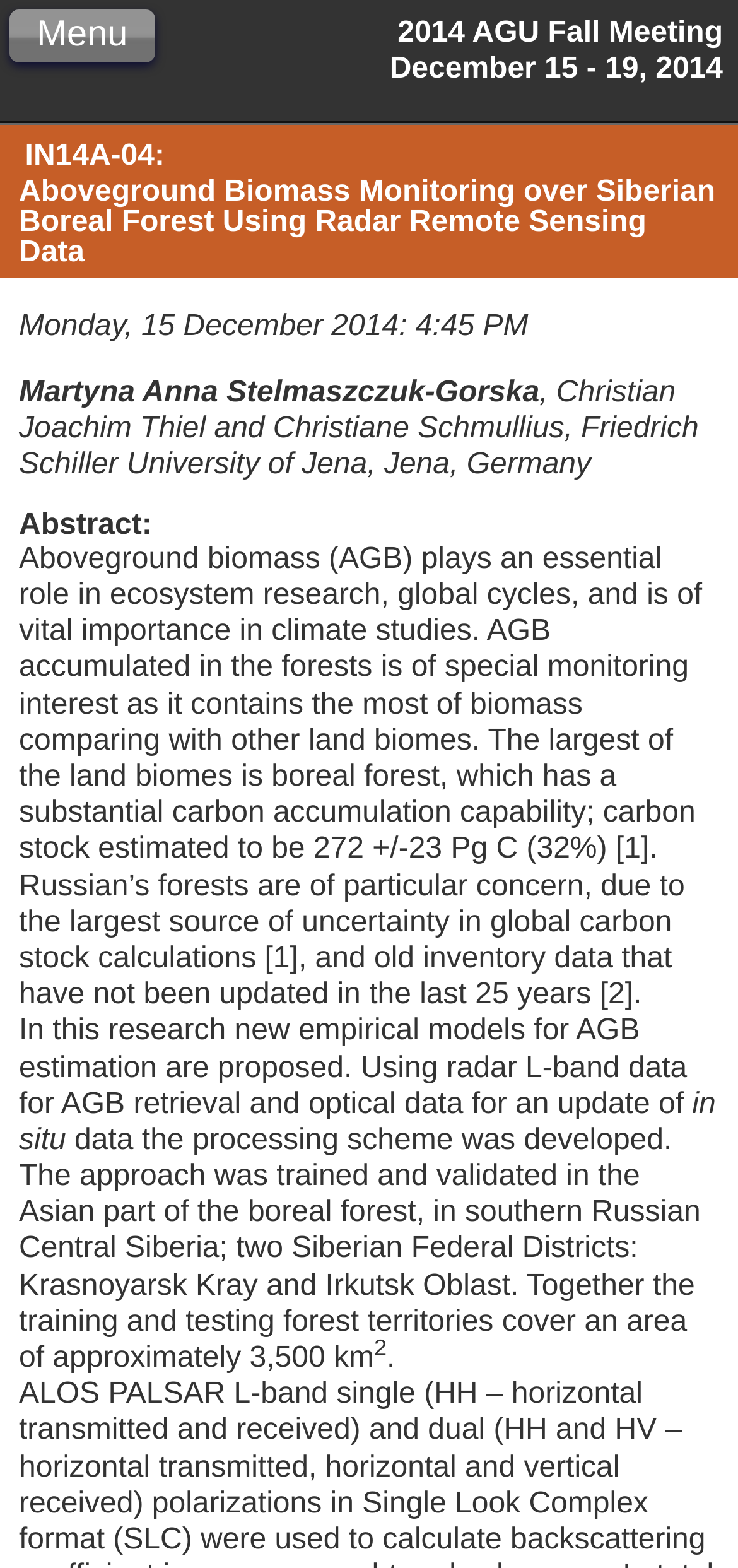Generate a detailed explanation of the webpage's features and information.

The webpage appears to be an abstract for a research presentation titled "Aboveground Biomass Monitoring over Siberian Boreal Forest Using Radar Remote Sensing Data" at the 2014 AGU Fall Meeting. 

At the top of the page, there is a heading that displays the title of the event, "2014 AGU Fall Meeting December 15 - 19, 2014", spanning the entire width of the page. Below this heading, there is a button labeled "Menu" positioned on the left side of the page.

Further down, there is another heading that displays the title of the presentation, "IN14A-04: Aboveground Biomass Monitoring over Siberian Boreal Forest Using Radar Remote Sensing Data", which also spans the entire width of the page.

On the left side of the page, there are three lines of text that provide information about the presentation, including the date and time, the presenter's name, and their affiliation.

Below this information, there is a heading labeled "Abstract:", followed by a block of text that summarizes the research presentation. The abstract is divided into two paragraphs, with the first paragraph discussing the importance of aboveground biomass in ecosystem research and climate studies, and the second paragraph describing the research methodology and results.

There are a total of 5 StaticText elements and 3 headings on the page, with no images. The text elements are positioned in a vertical layout, with the headings and paragraphs flowing from top to bottom.